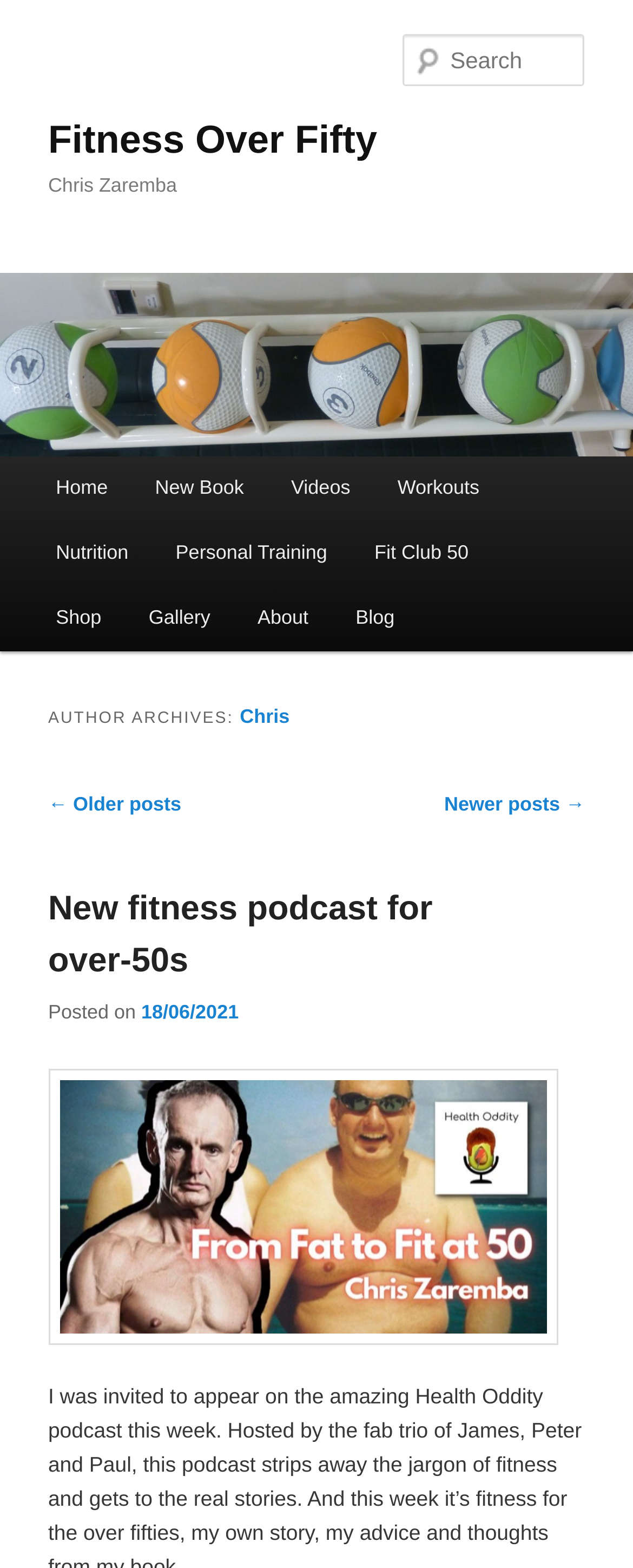Reply to the question with a single word or phrase:
How many navigation links are there?

2